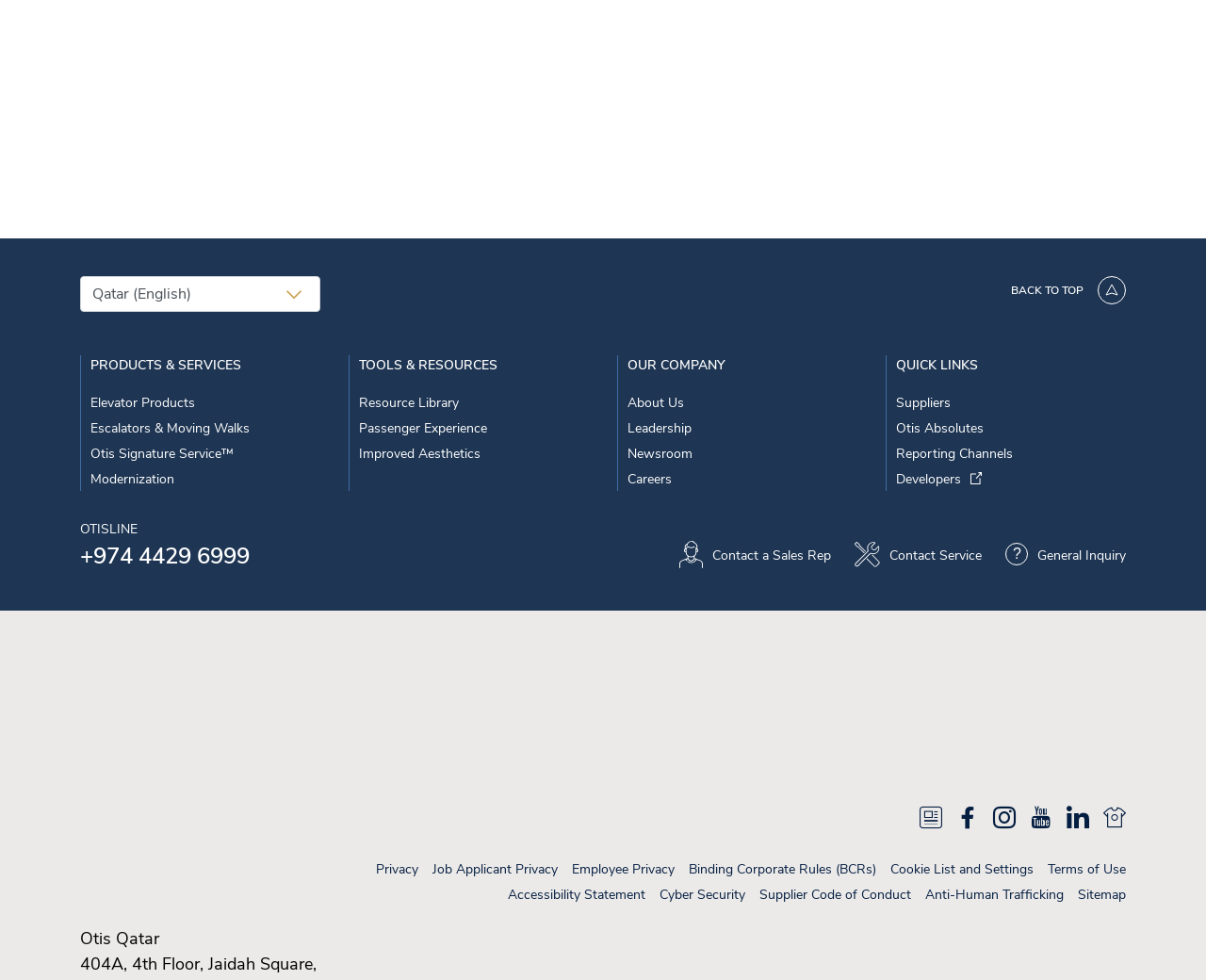Identify the bounding box coordinates of the area that should be clicked in order to complete the given instruction: "Follow Otis on Facebook". The bounding box coordinates should be four float numbers between 0 and 1, i.e., [left, top, right, bottom].

[0.793, 0.821, 0.812, 0.852]